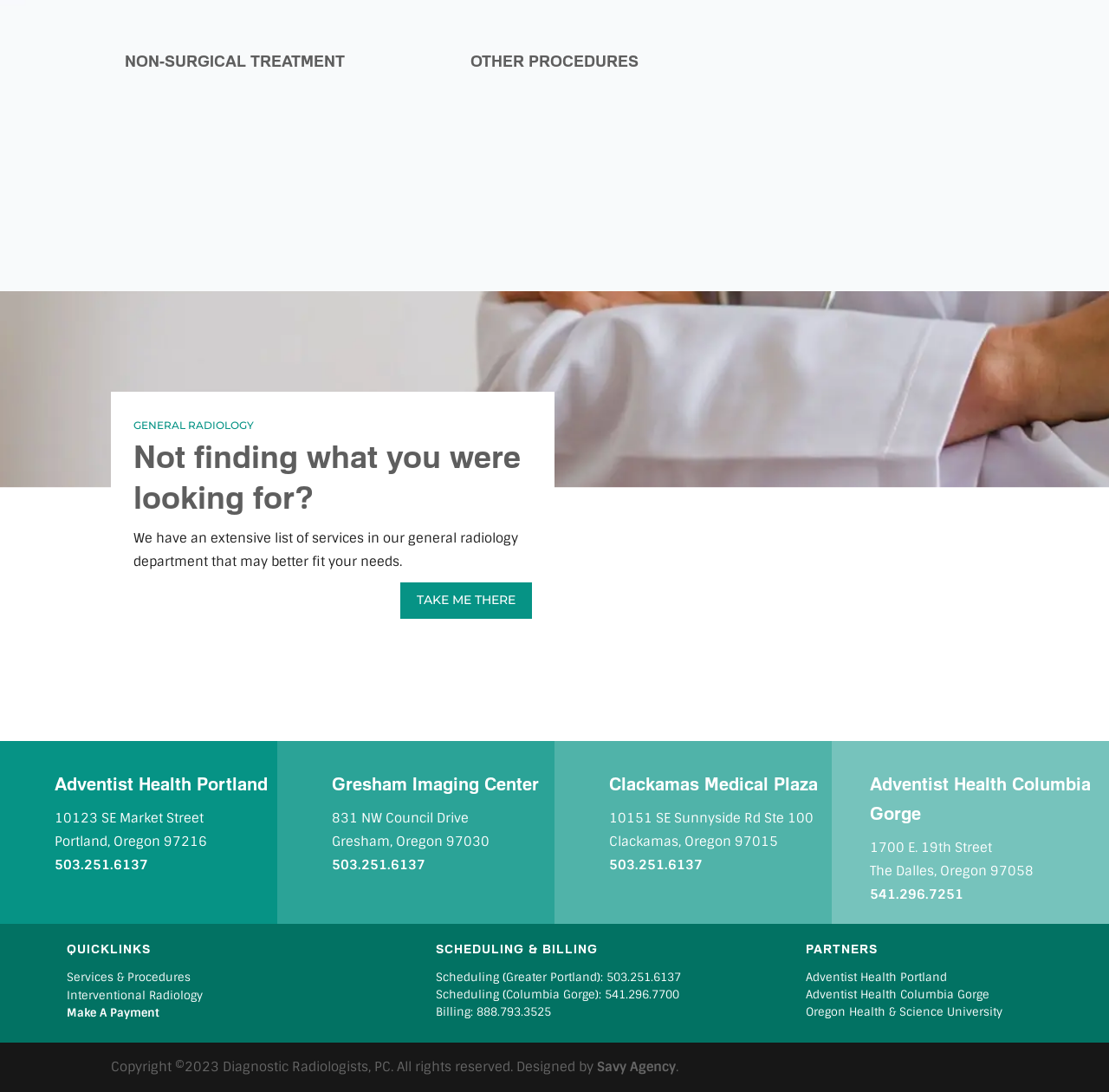Based on the provided description, "Adventist Health Columbia Gorge", find the bounding box of the corresponding UI element in the screenshot.

[0.727, 0.904, 0.892, 0.917]